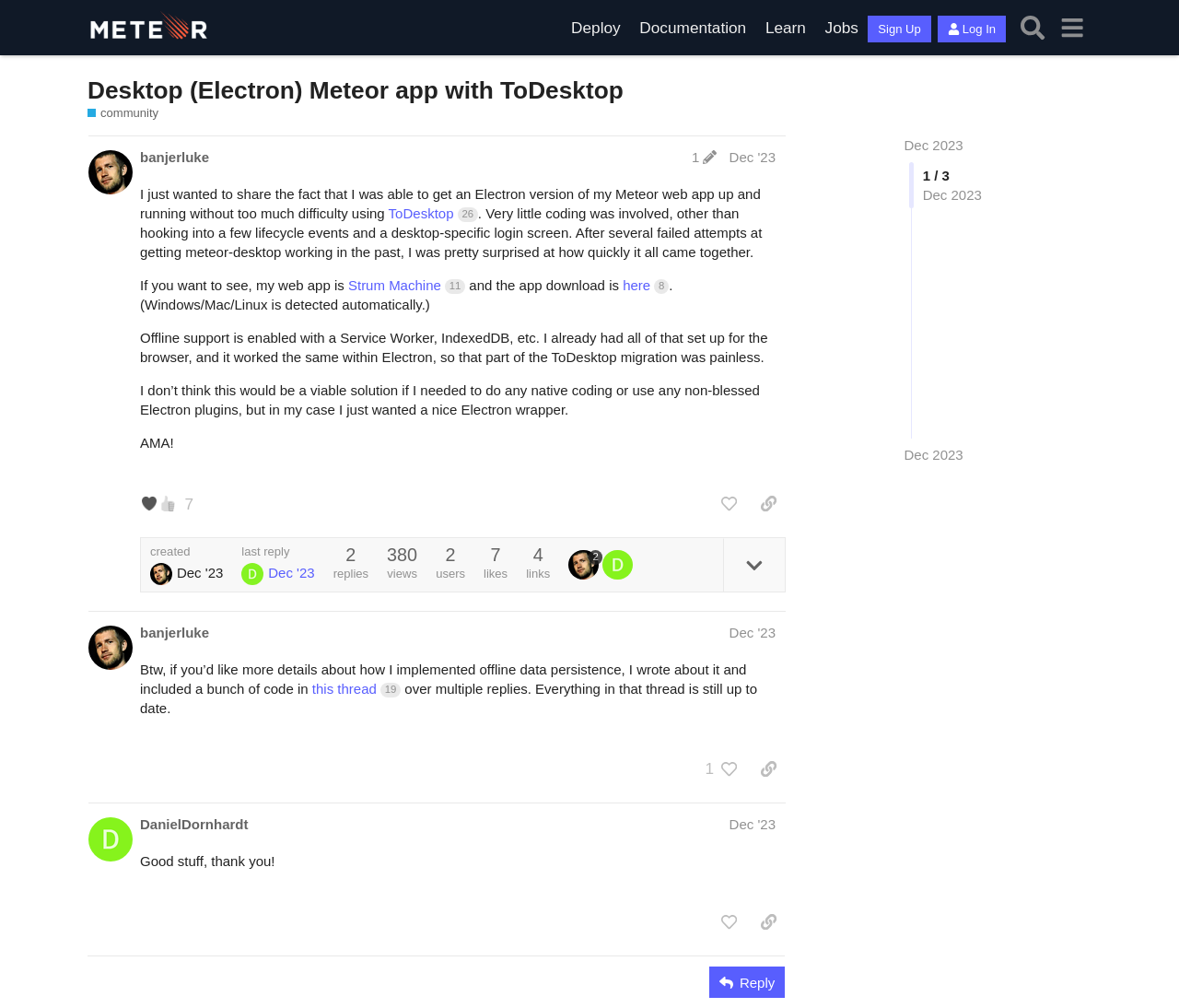Using the image as a reference, answer the following question in as much detail as possible:
What is the username of the person who wrote the post?

I found the answer by looking at the post content, specifically the heading 'banjerluke post edit history Dec '23' which mentions the username of the person who wrote the post.